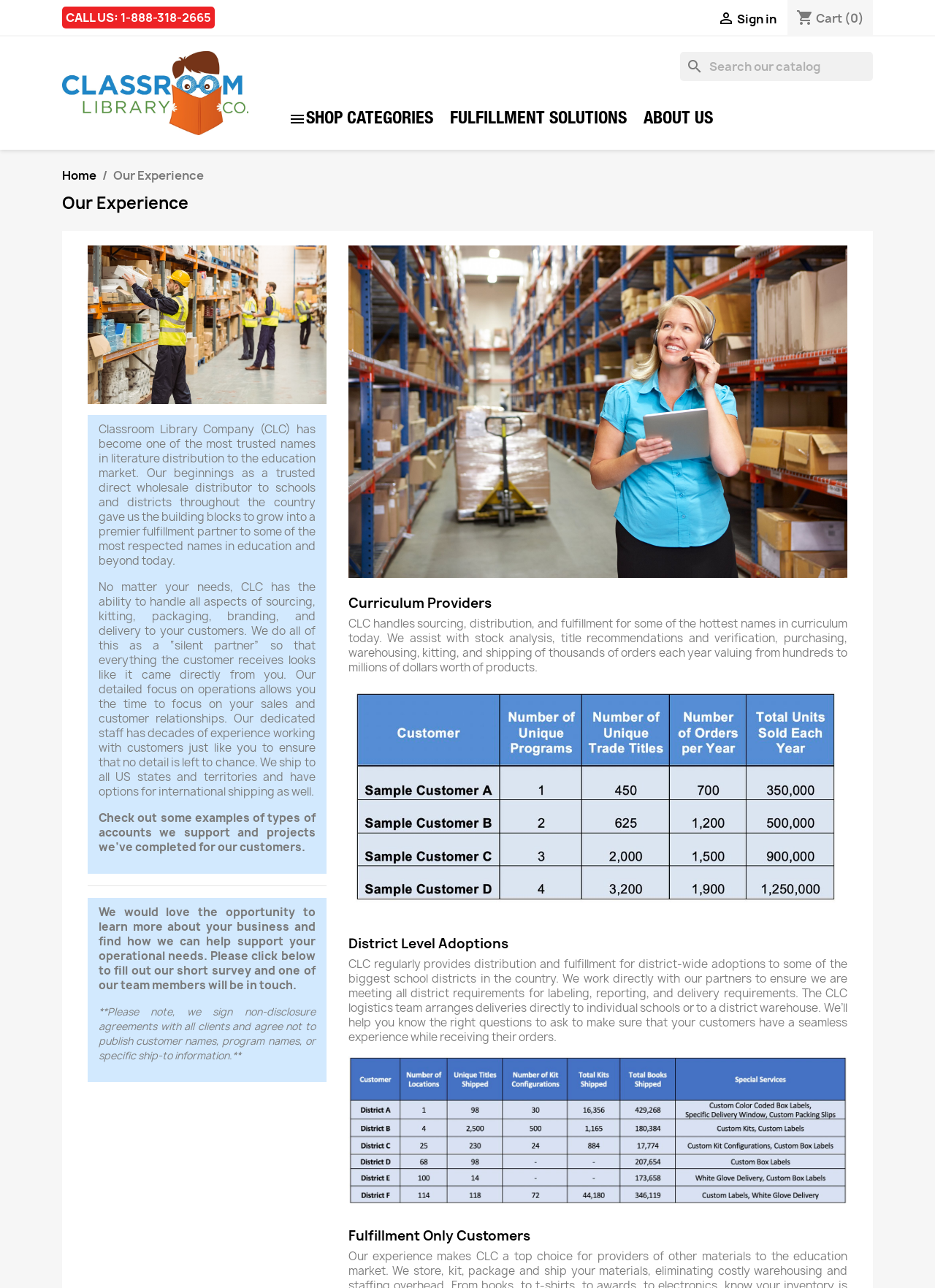Please mark the clickable region by giving the bounding box coordinates needed to complete this instruction: "Go to Home page".

None